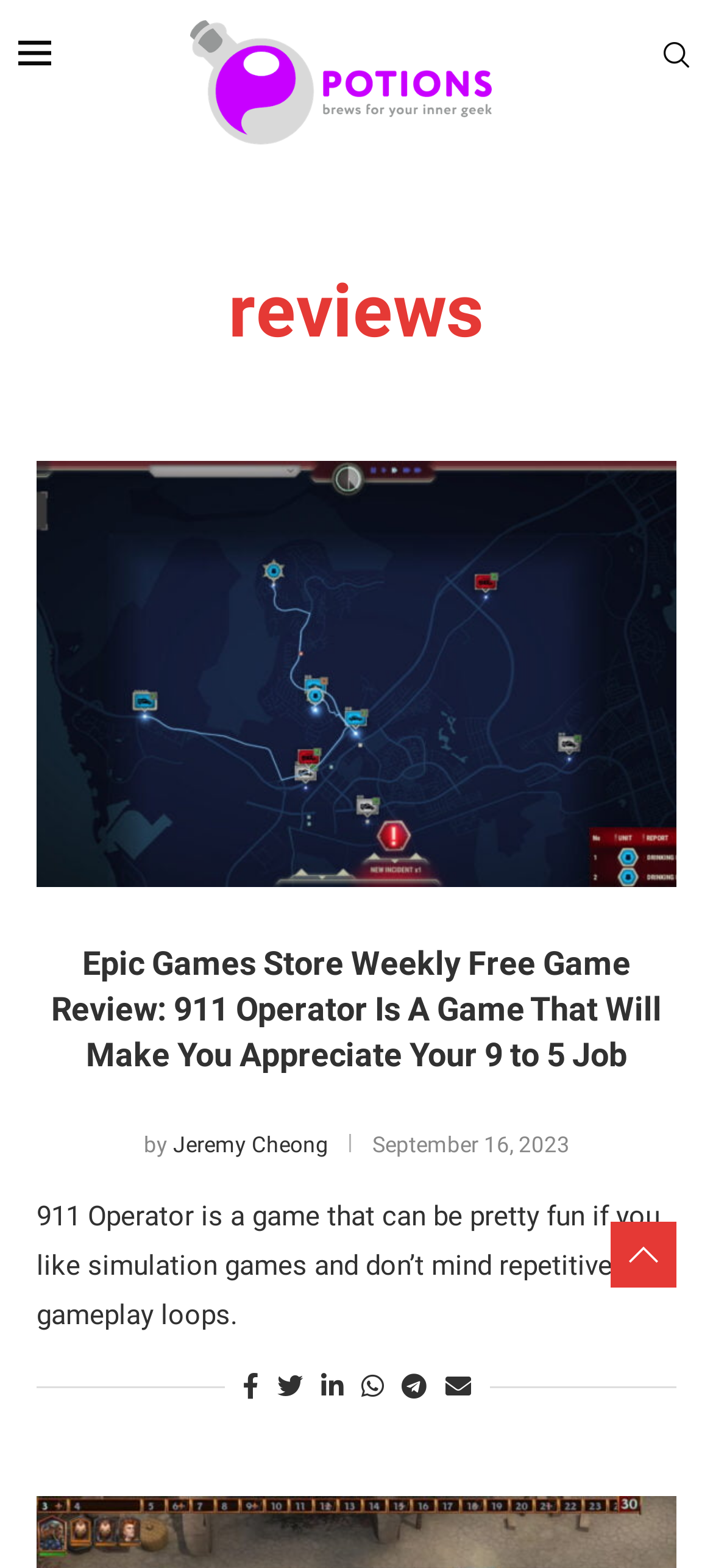Please pinpoint the bounding box coordinates for the region I should click to adhere to this instruction: "Check the article's publication date".

[0.522, 0.722, 0.799, 0.739]